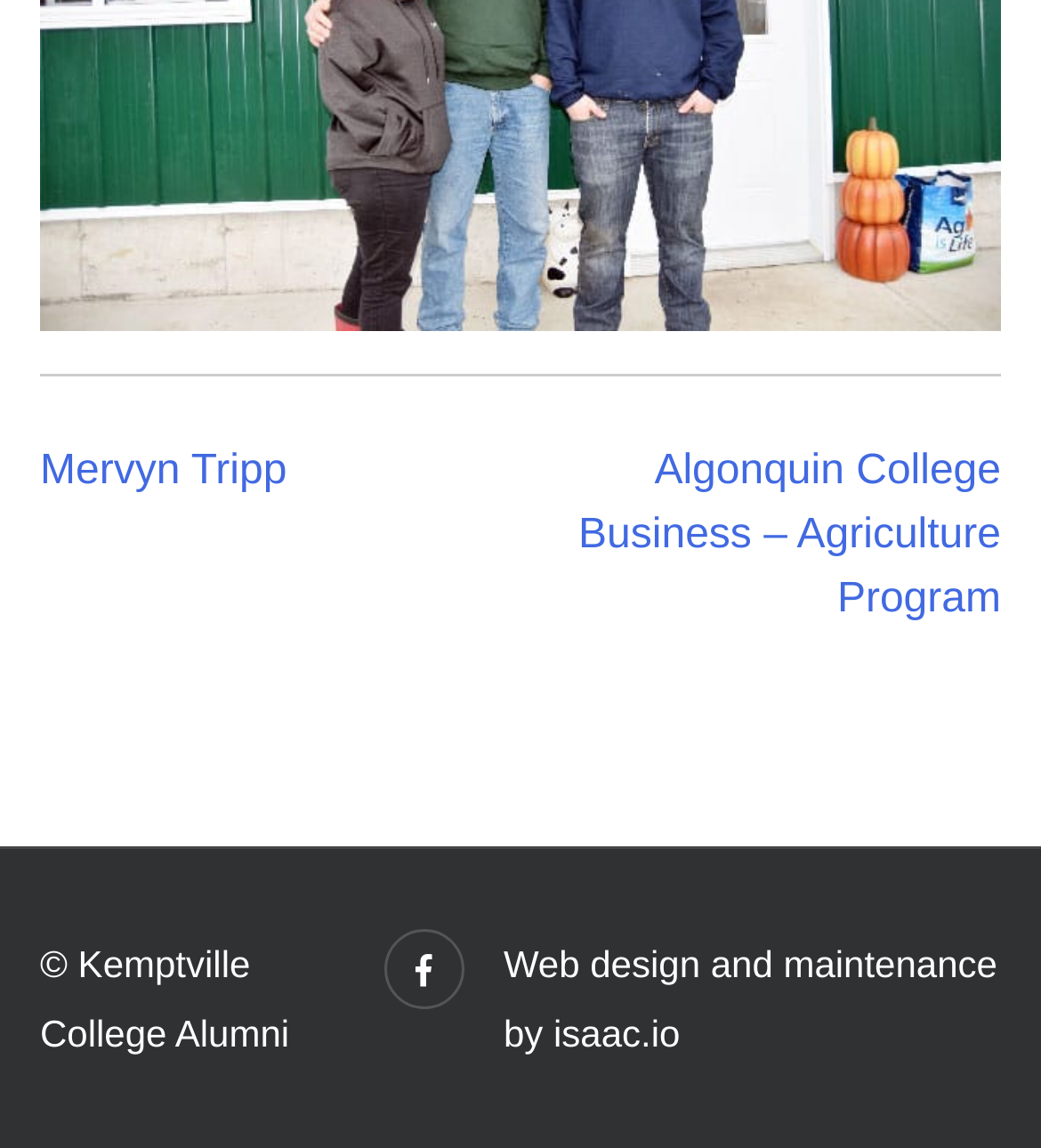Give a one-word or one-phrase response to the question:
What is the orientation of the separator in the footer?

horizontal